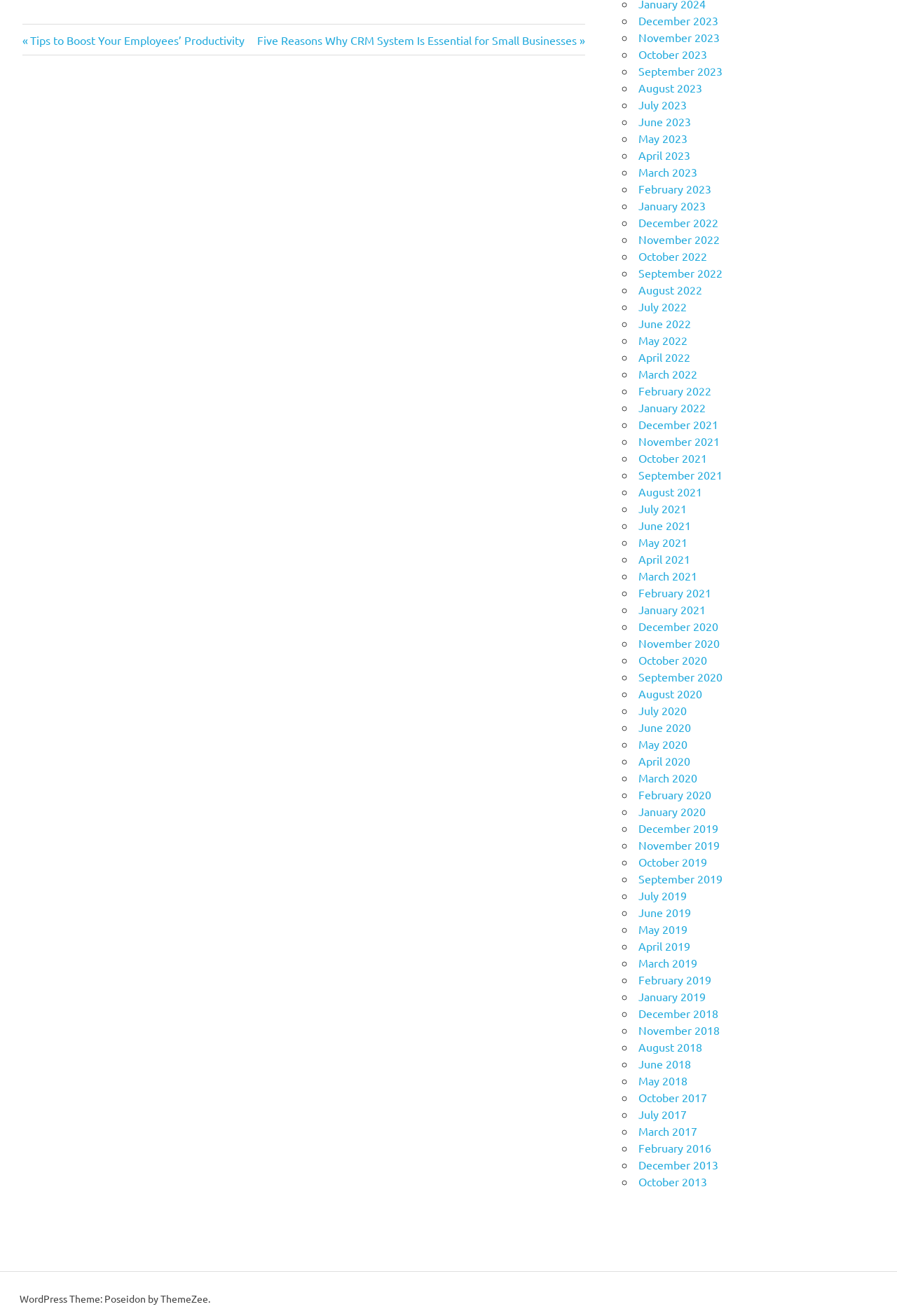Please mark the clickable region by giving the bounding box coordinates needed to complete this instruction: "View 'Next Post: Five Reasons Why CRM System Is Essential for Small Businesses'".

[0.287, 0.025, 0.652, 0.035]